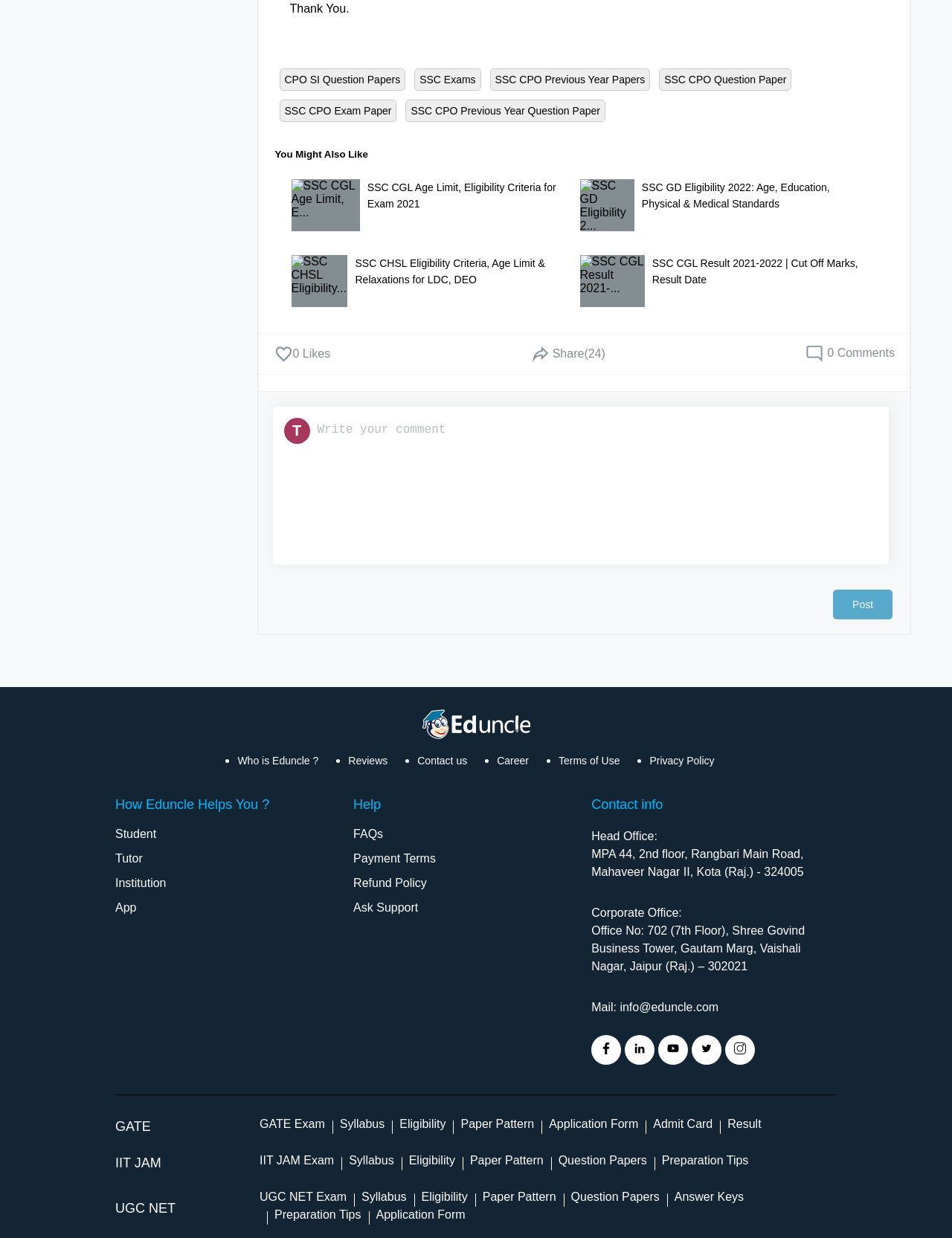Using the webpage screenshot and the element description SSC CPO Previous Year Papers, determine the bounding box coordinates. Specify the coordinates in the format (top-left x, top-left y, bottom-right x, bottom-right y) with values ranging from 0 to 1.

[0.515, 0.055, 0.683, 0.073]